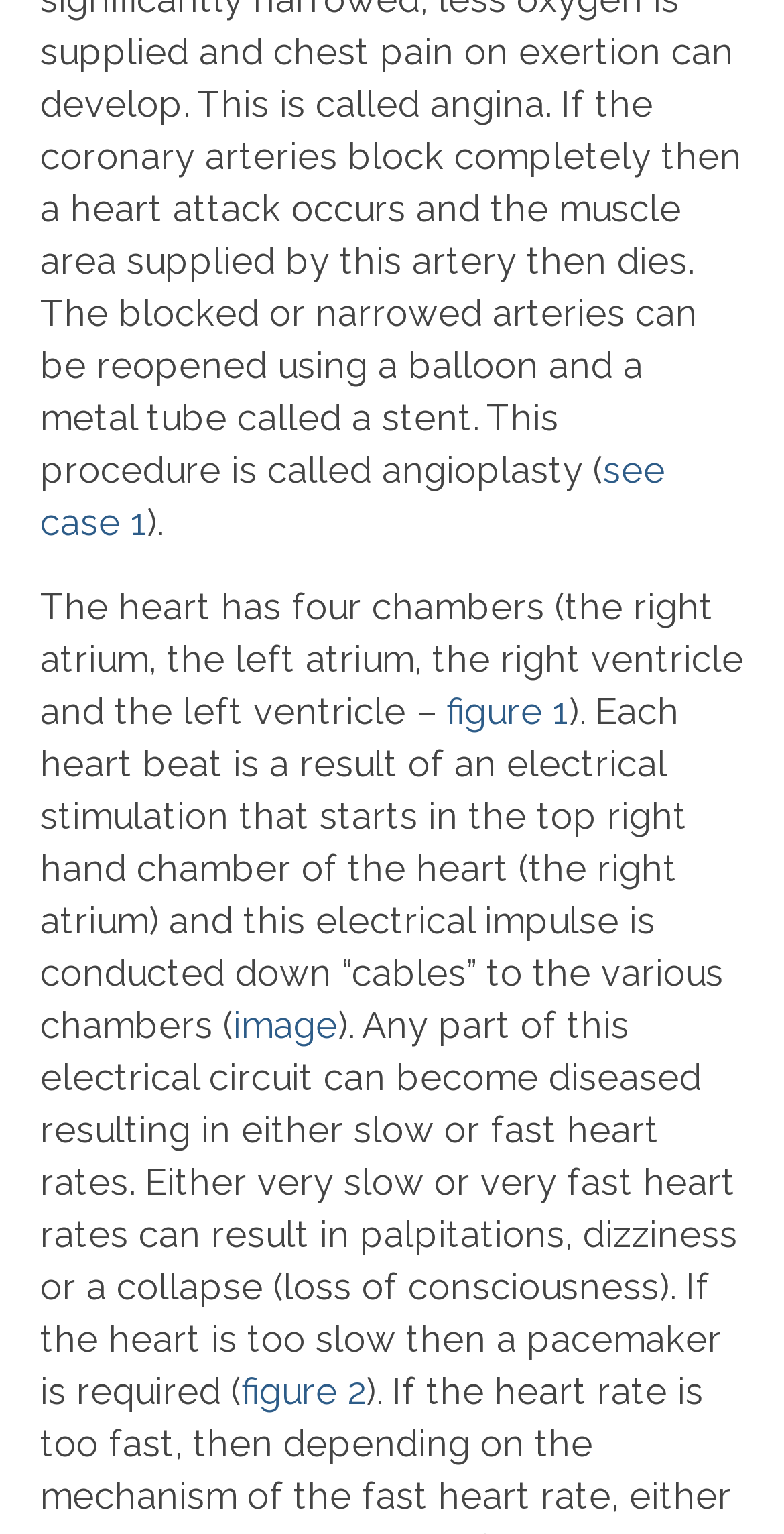How many figures are mentioned in the text?
Give a detailed and exhaustive answer to the question.

The text mentions 'figure 1' and 'figure 2', indicating that there are two figures mentioned.